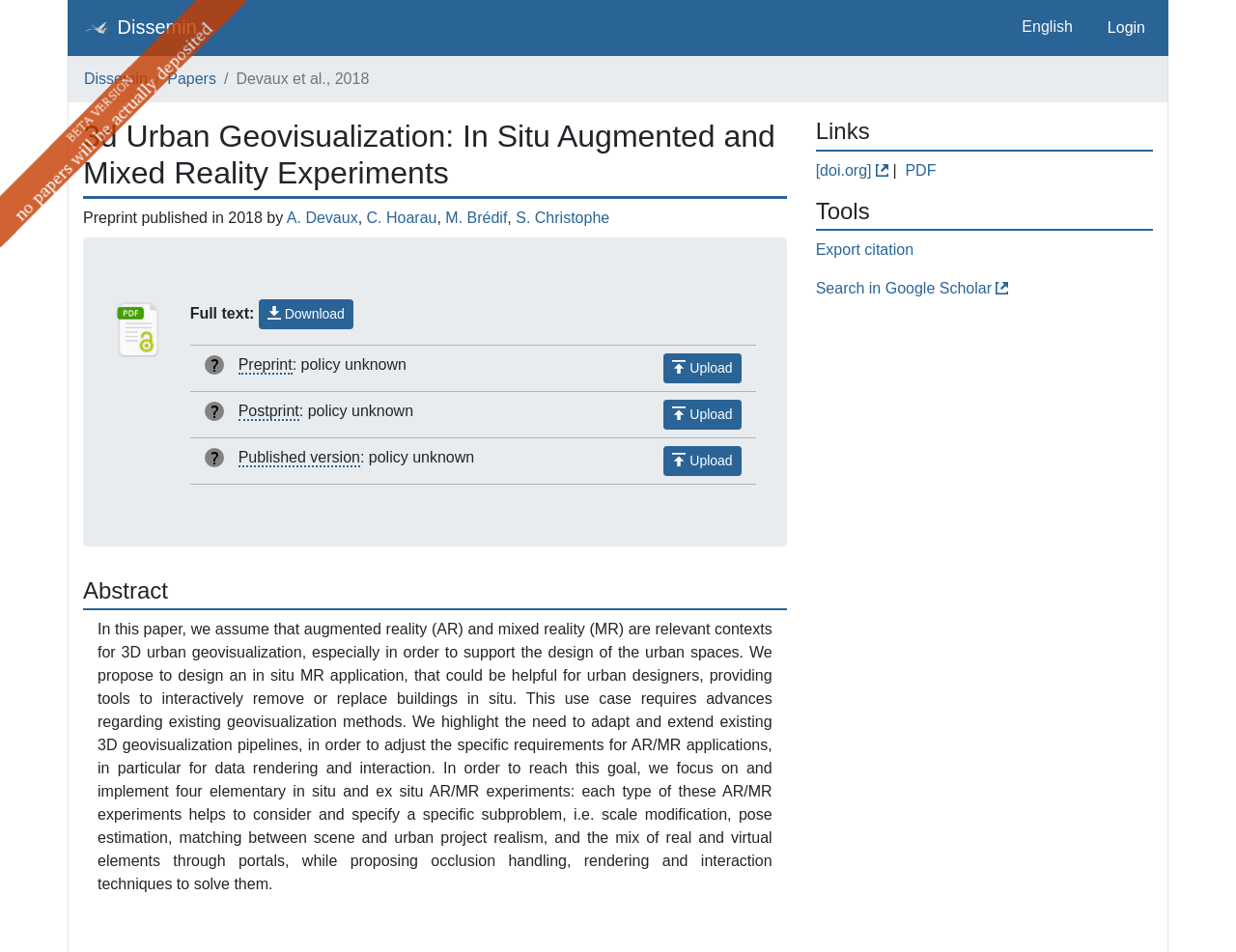Please give a one-word or short phrase response to the following question: 
What is the publication year of the paper?

2018